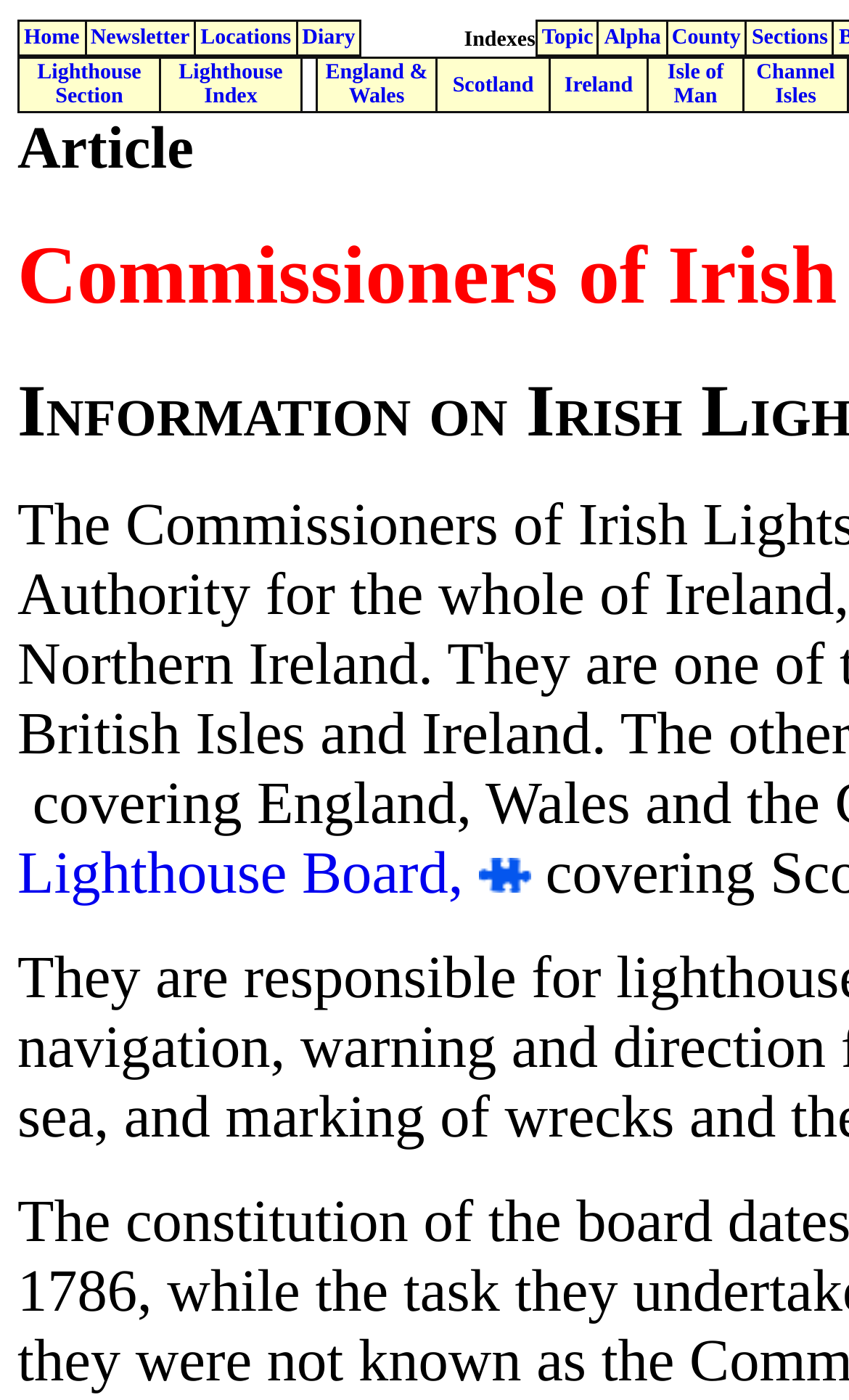Detail the webpage's structure and highlights in your description.

The webpage is titled "Commissioners of Irish Lights" and appears to be a navigation page with multiple sections and links. At the top, there is a table with five grid cells, each containing a link to a different section: "Home", "Newsletter", "Locations", "Diary", and an empty cell with an index label. 

Below this table, there is another table with nine grid cells, each containing a link to a different lighthouse-related section, including "Lighthouse Section", "Lighthouse Index", and links to specific regions such as "England & Wales", "Scotland", "Ireland", "Isle of Man", and "Channel Isles". 

On the right side of the page, there is a separate section with four links labeled "Topic", "Alpha", "County", and "Sections", which appear to be indexes or categorizations. 

Additionally, there is a single article link on the page, accompanied by a small image. The image is positioned below the article link.